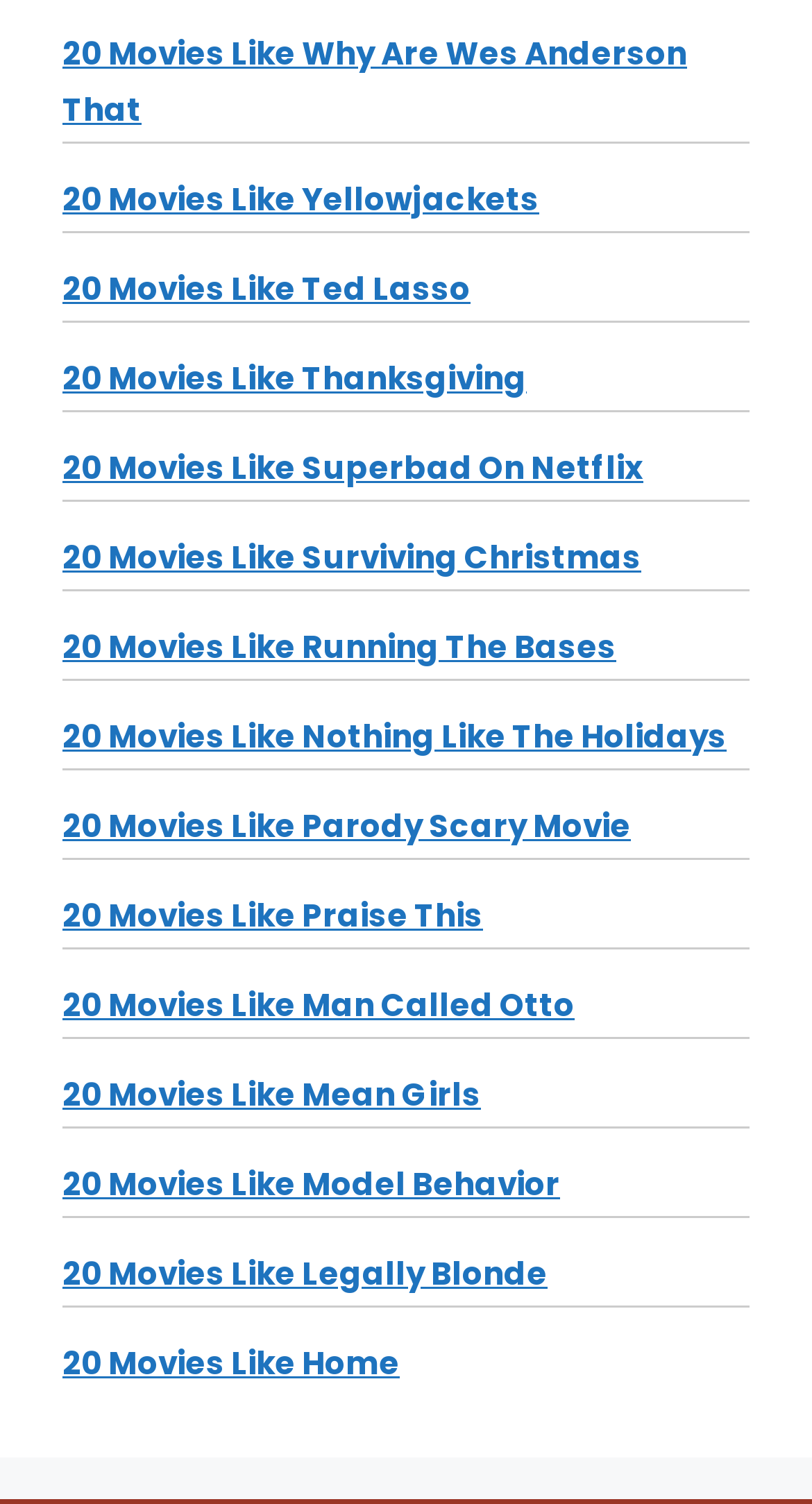Please identify the bounding box coordinates of the element's region that should be clicked to execute the following instruction: "see movies like Superbad On Netflix". The bounding box coordinates must be four float numbers between 0 and 1, i.e., [left, top, right, bottom].

[0.077, 0.296, 0.792, 0.325]